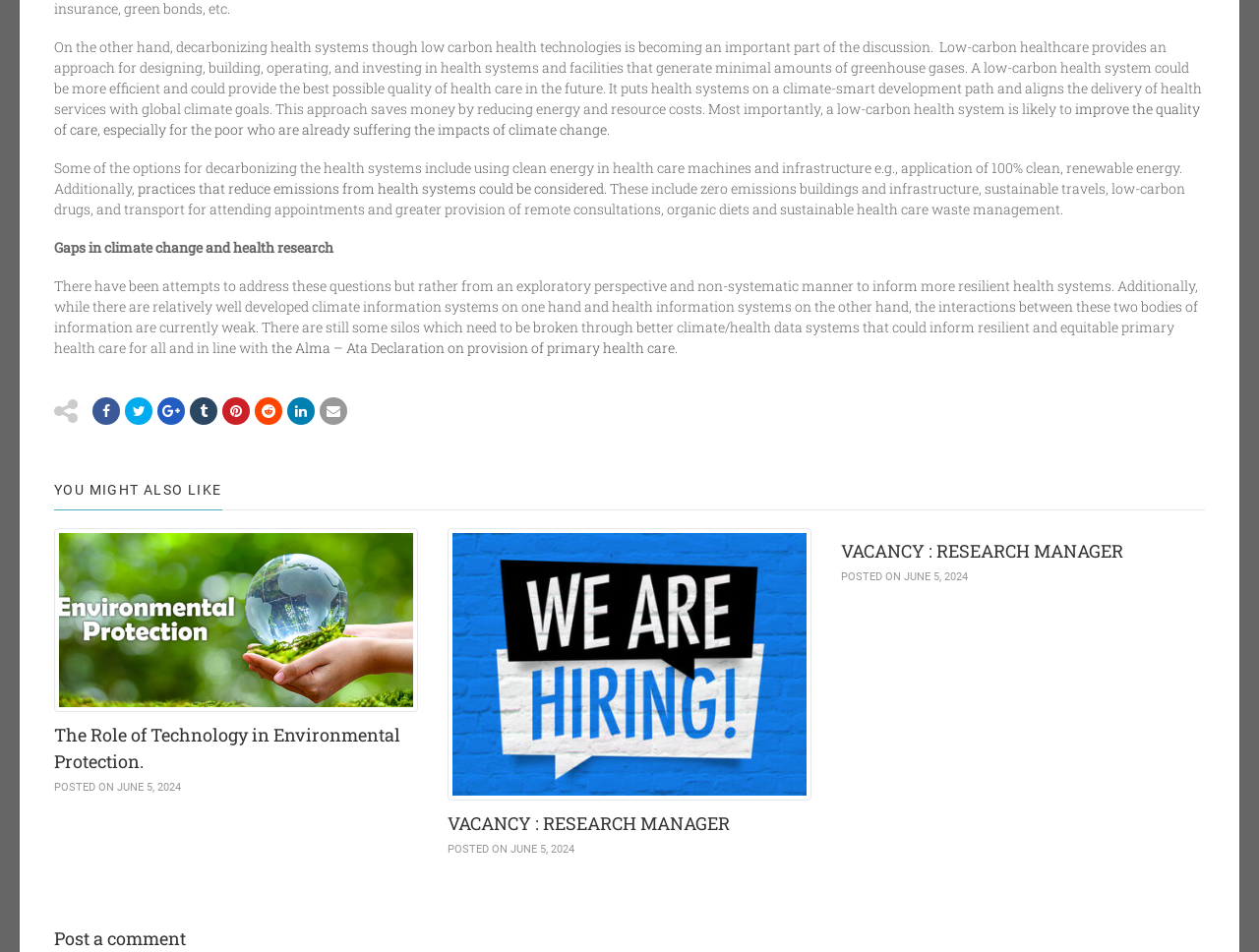Determine the bounding box coordinates for the element that should be clicked to follow this instruction: "follow the link to the Alma – Ata Declaration on provision of primary health care". The coordinates should be given as four float numbers between 0 and 1, in the format [left, top, right, bottom].

[0.216, 0.355, 0.536, 0.374]